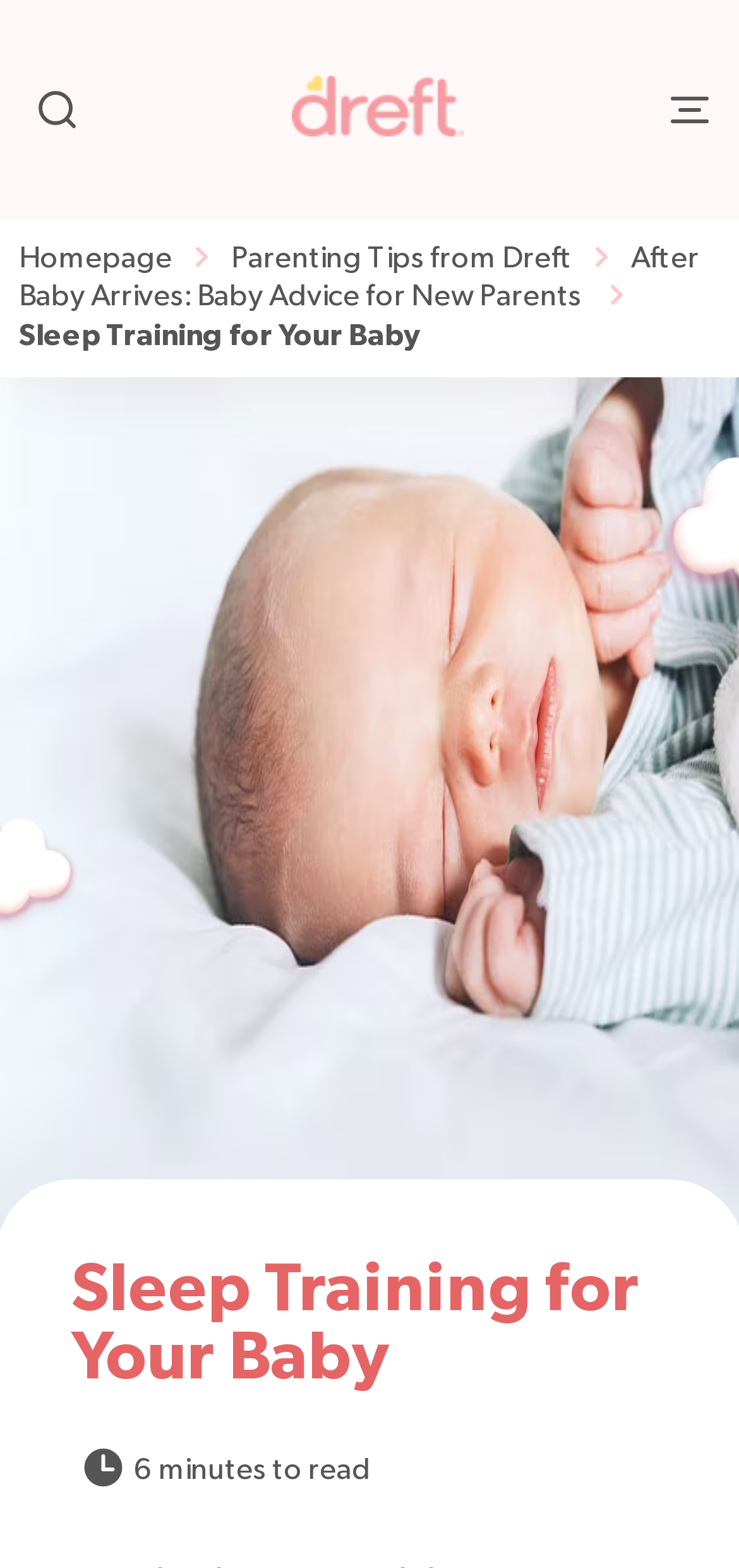Using the given description, provide the bounding box coordinates formatted as (top-left x, top-left y, bottom-right x, bottom-right y), with all values being floating point numbers between 0 and 1. Description: aria-label="Back to top"

[0.818, 0.717, 0.962, 0.785]